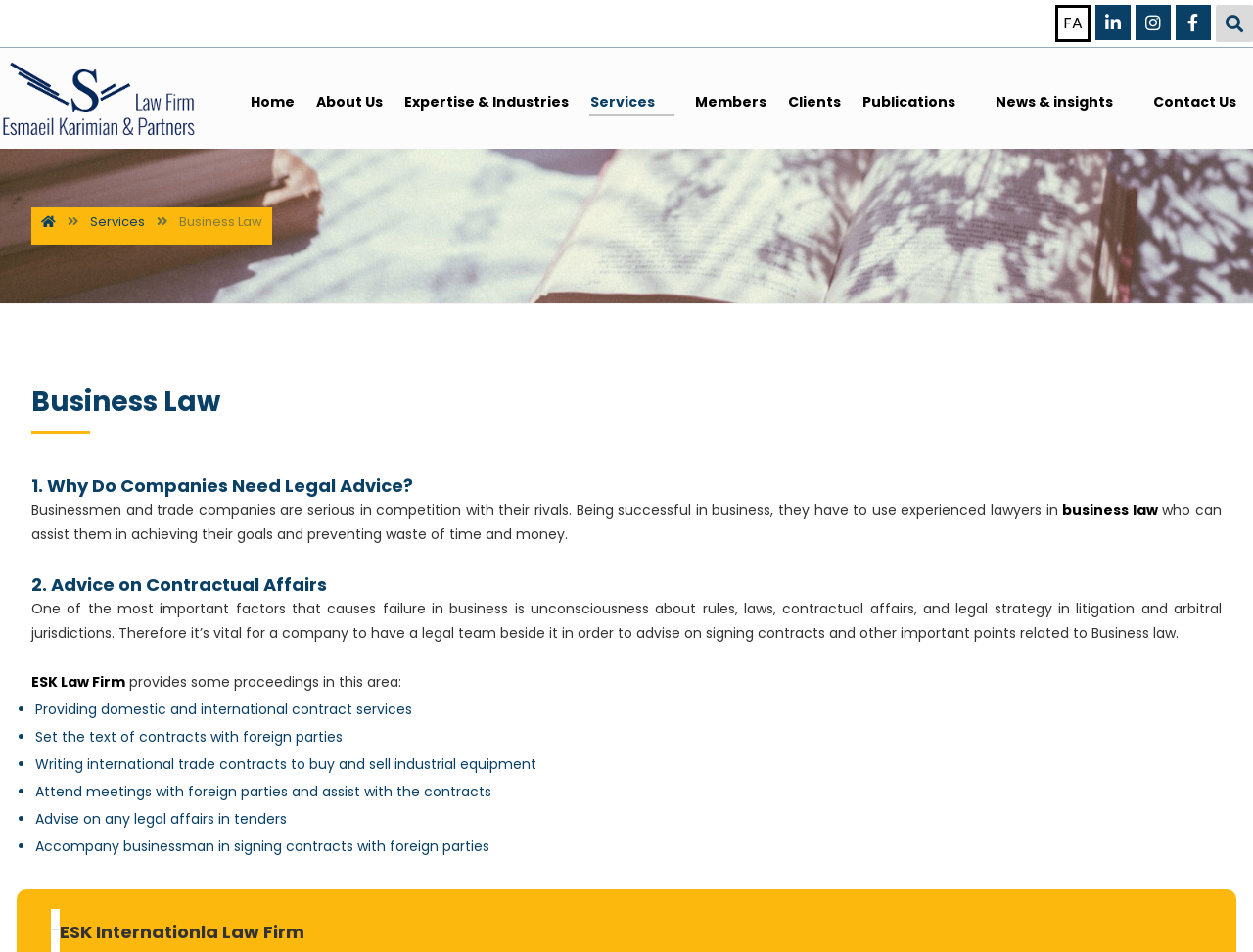Provide a short, one-word or phrase answer to the question below:
What is the phone number to contact ESK Law Firm?

+98 21 77152141